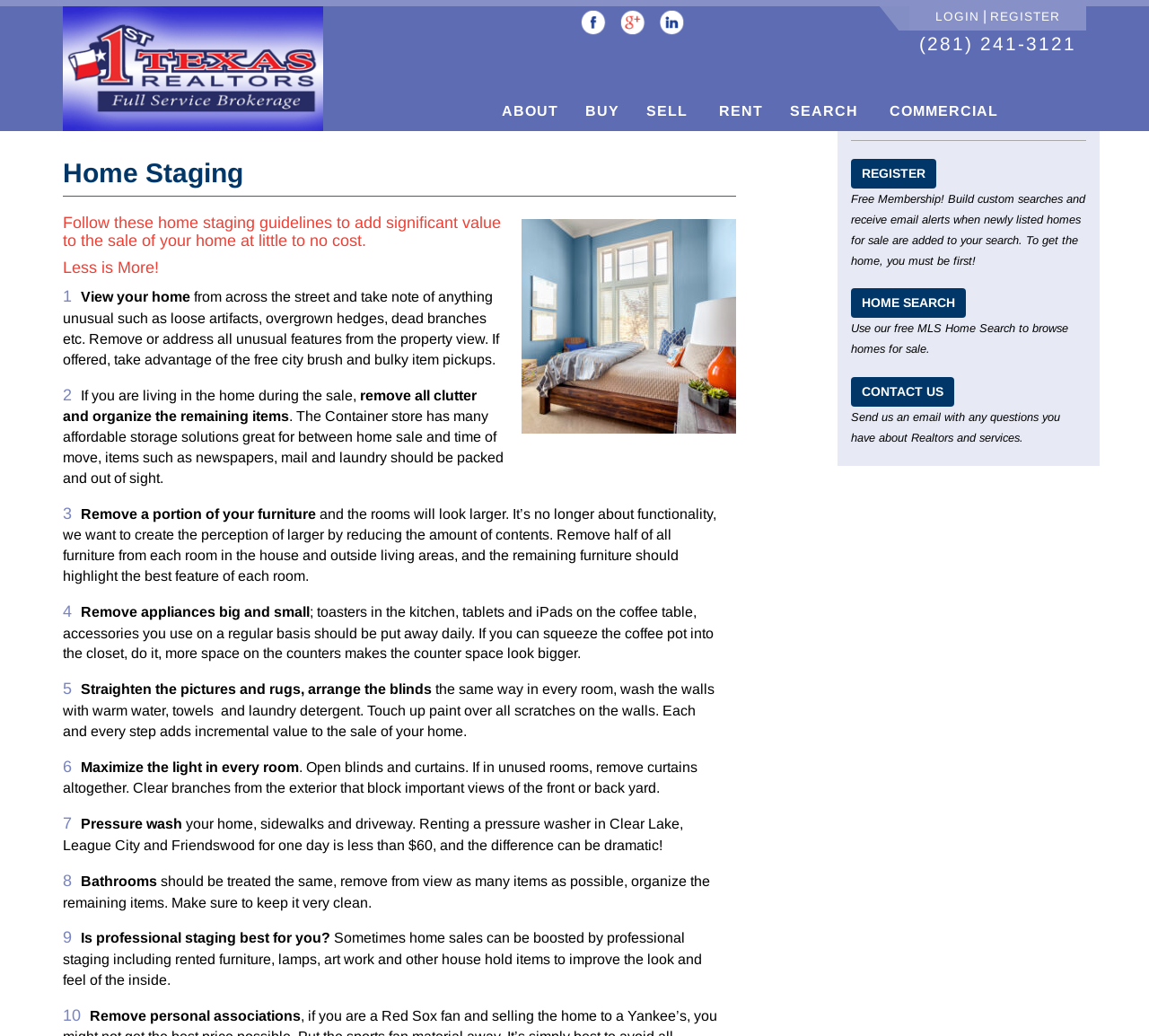Answer the question using only a single word or phrase: 
What should be removed from the property view?

Unusual features